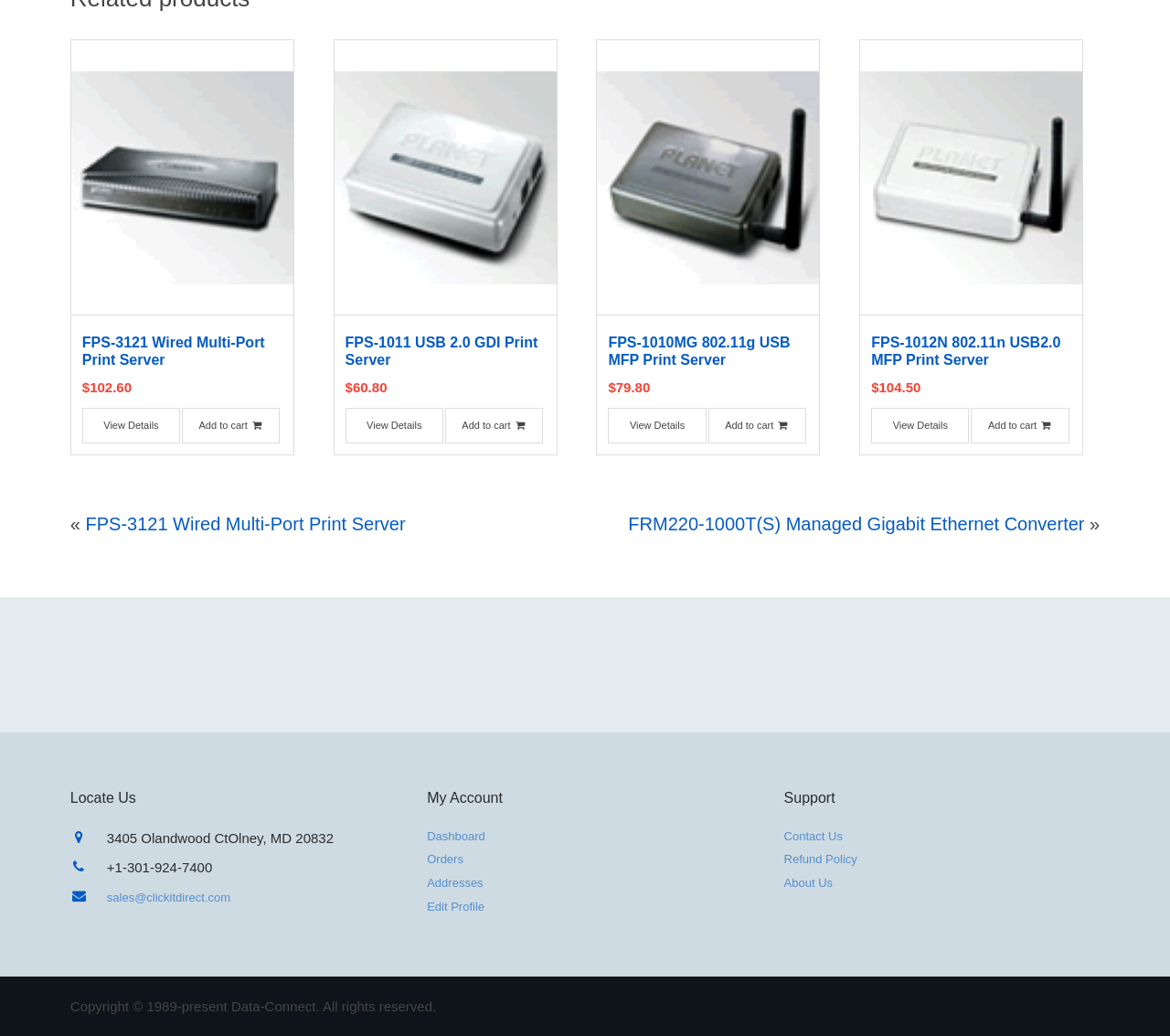Identify the bounding box coordinates for the element that needs to be clicked to fulfill this instruction: "Add FPS-1011 USB 2.0 GDI Print Server to cart". Provide the coordinates in the format of four float numbers between 0 and 1: [left, top, right, bottom].

[0.156, 0.393, 0.239, 0.428]